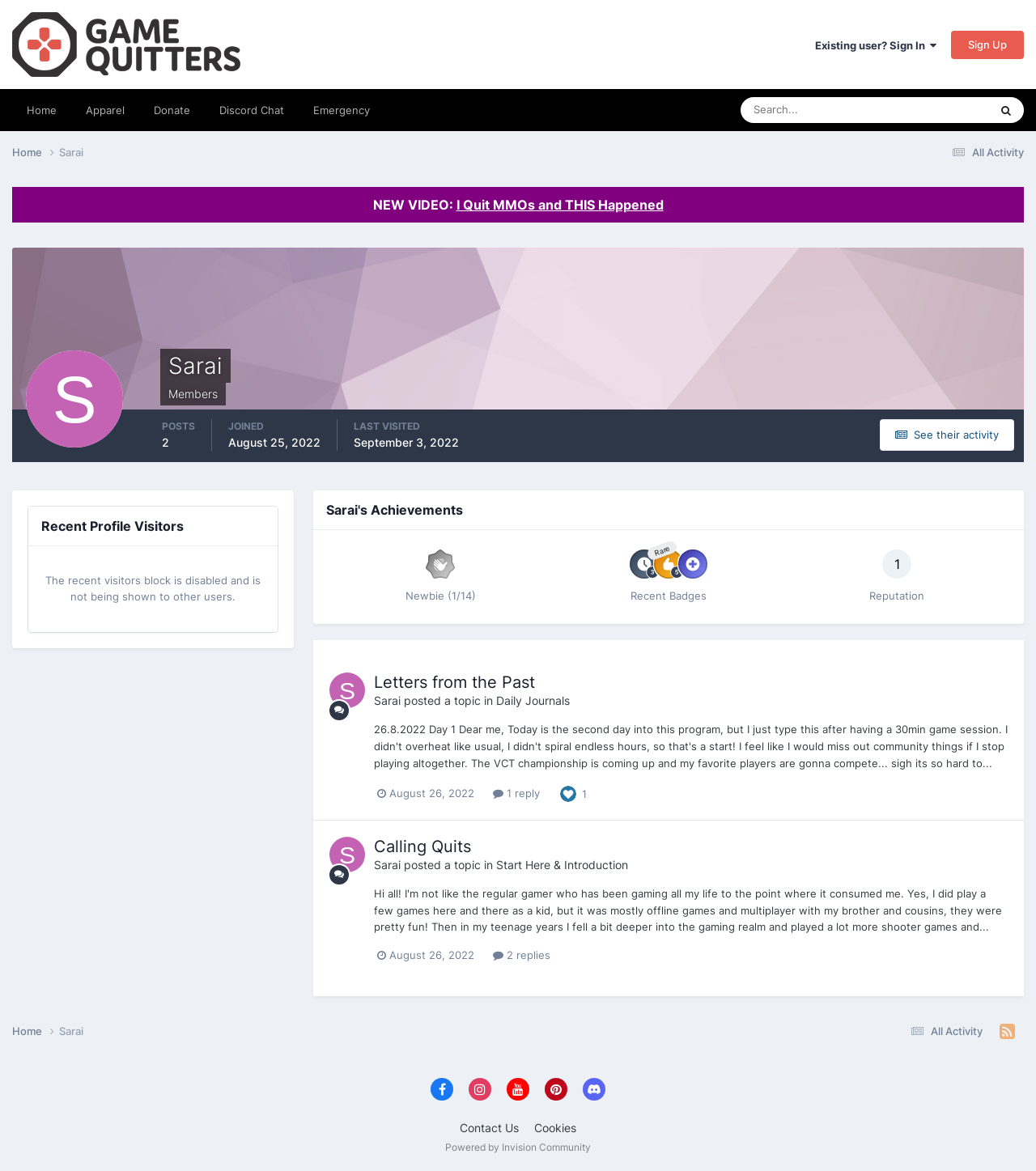What is the date of Sarai's last visit?
Utilize the information in the image to give a detailed answer to the question.

The date of Sarai's last visit can be found in the section where it is written 'LAST VISITED', and the date is 'September 3, 2022'.